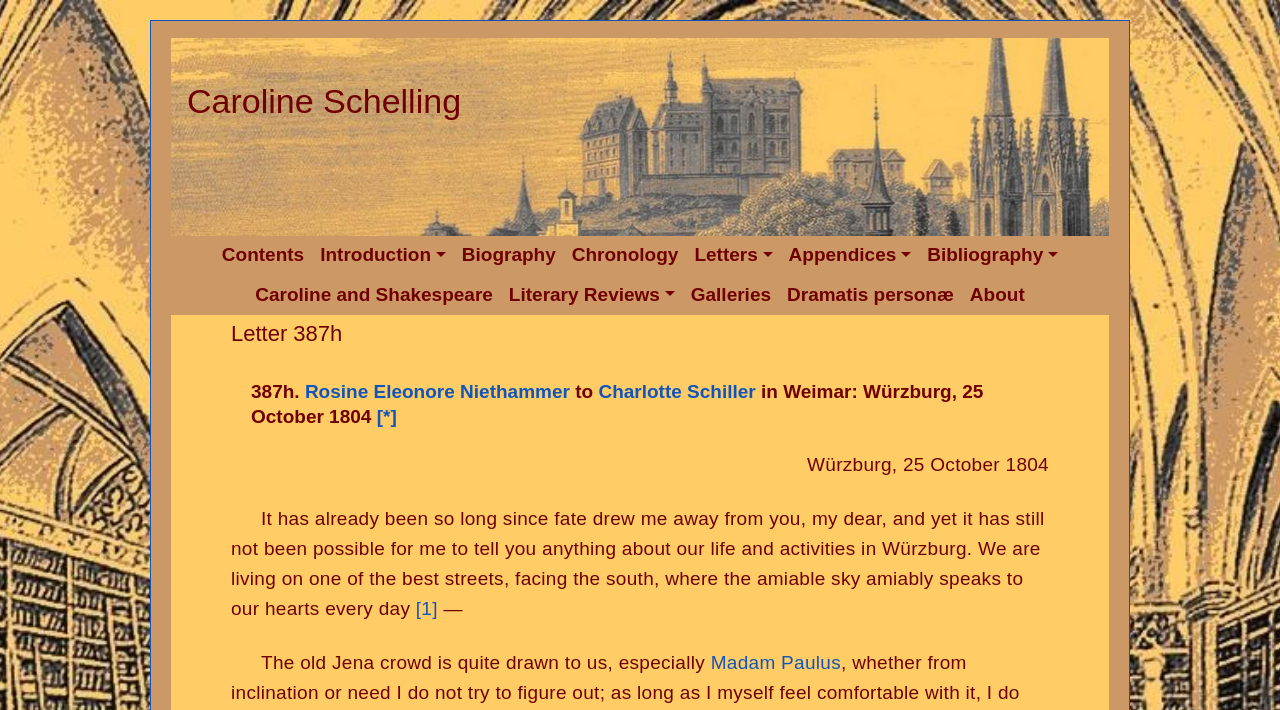What is the date mentioned in the letter?
Answer with a single word or phrase by referring to the visual content.

25 October 1804